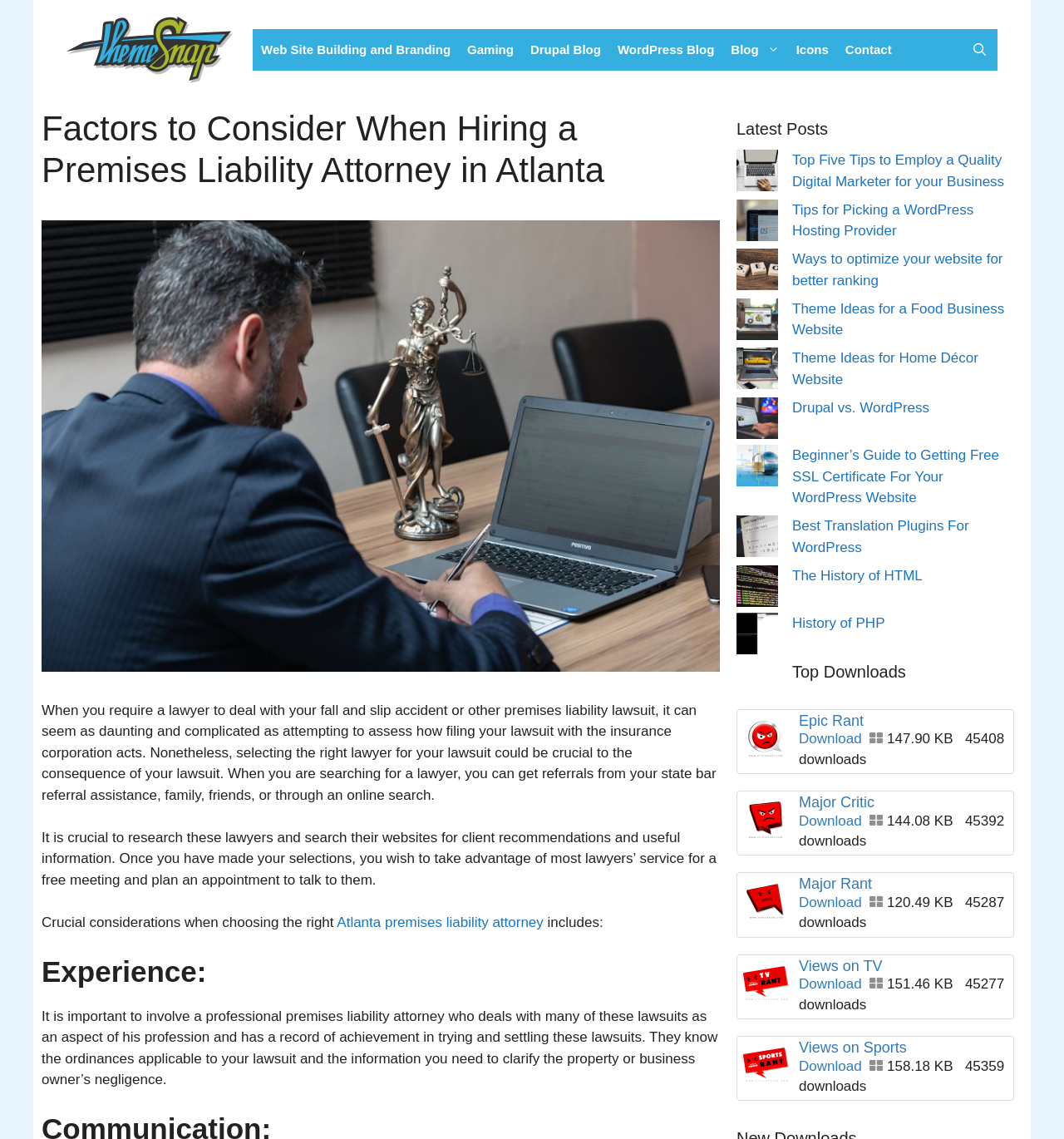Identify the bounding box for the UI element specified in this description: "Back to Blog". The coordinates must be four float numbers between 0 and 1, formatted as [left, top, right, bottom].

None